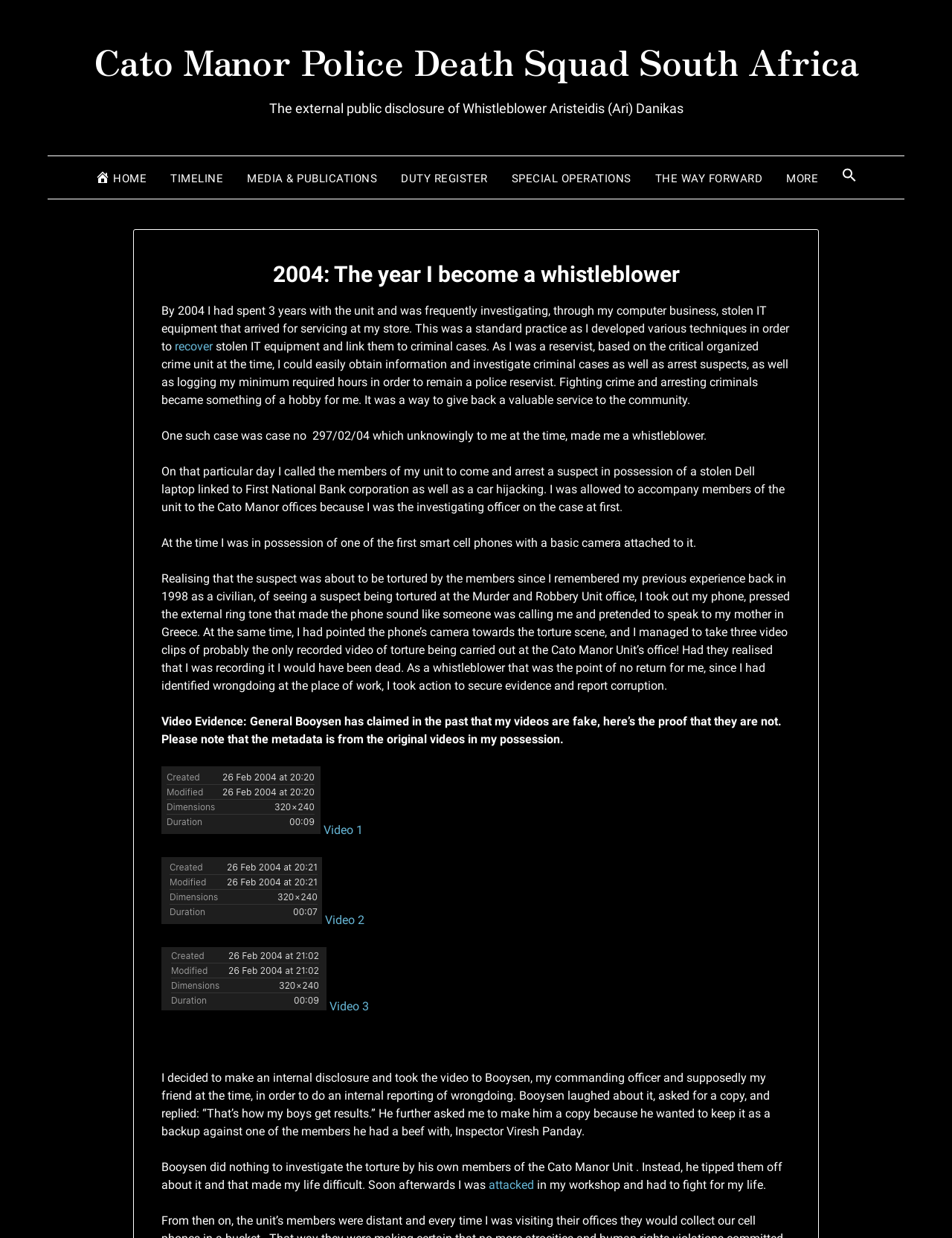Identify the bounding box coordinates for the region to click in order to carry out this instruction: "Search for something". Provide the coordinates using four float numbers between 0 and 1, formatted as [left, top, right, bottom].

[0.872, 0.126, 0.913, 0.158]